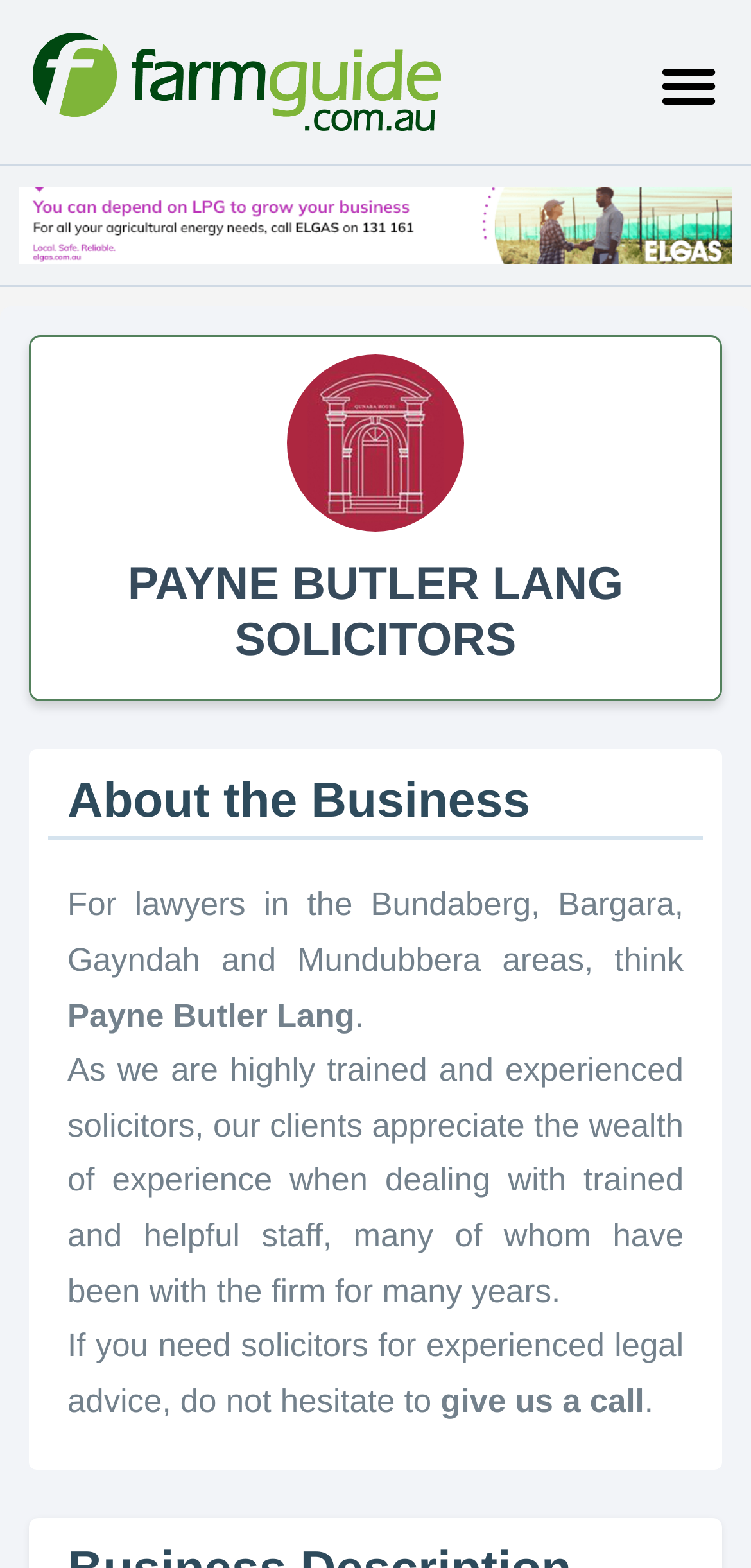Provide a one-word or short-phrase answer to the question:
How many groups of images and links are there in the top ad section?

24